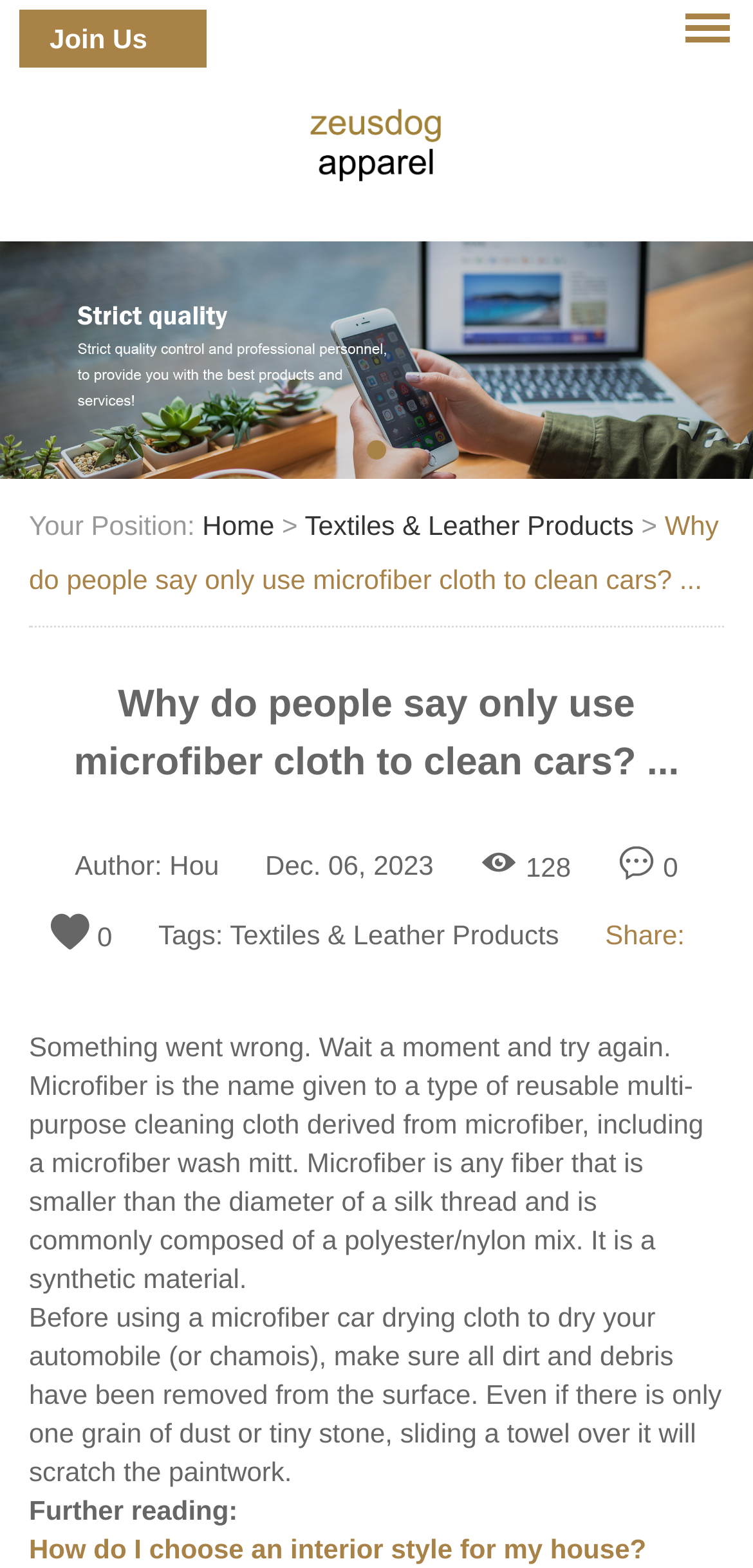How many comments are there on this article?
Provide a detailed and extensive answer to the question.

The number of comments on this article can be found by looking at the section that displays the number of comments. In this case, the number is '0', which means there are no comments on this article.